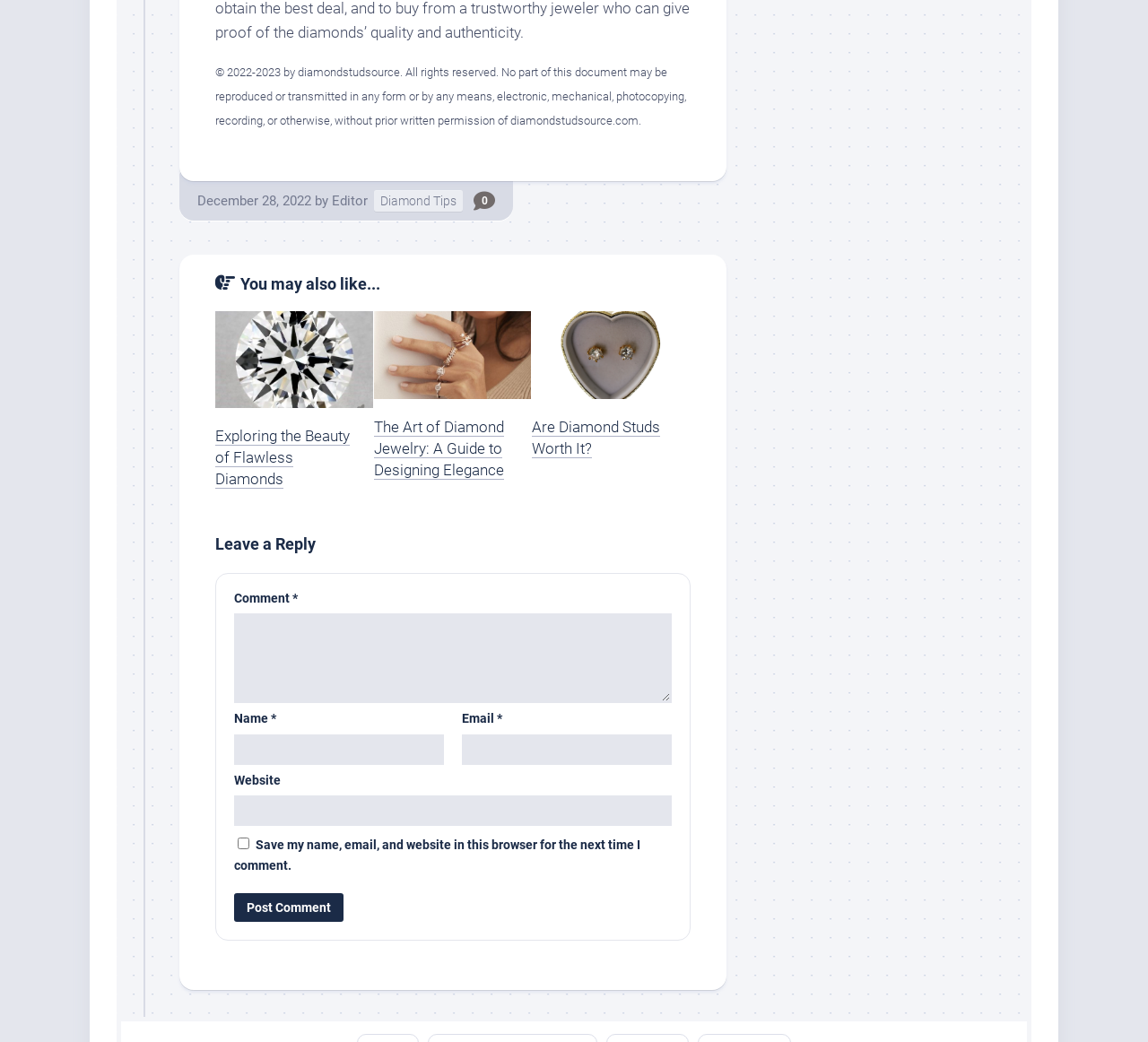Please identify the bounding box coordinates of the area that needs to be clicked to follow this instruction: "Click on Exploring the Beauty of Flawless Diamonds".

[0.188, 0.41, 0.305, 0.468]